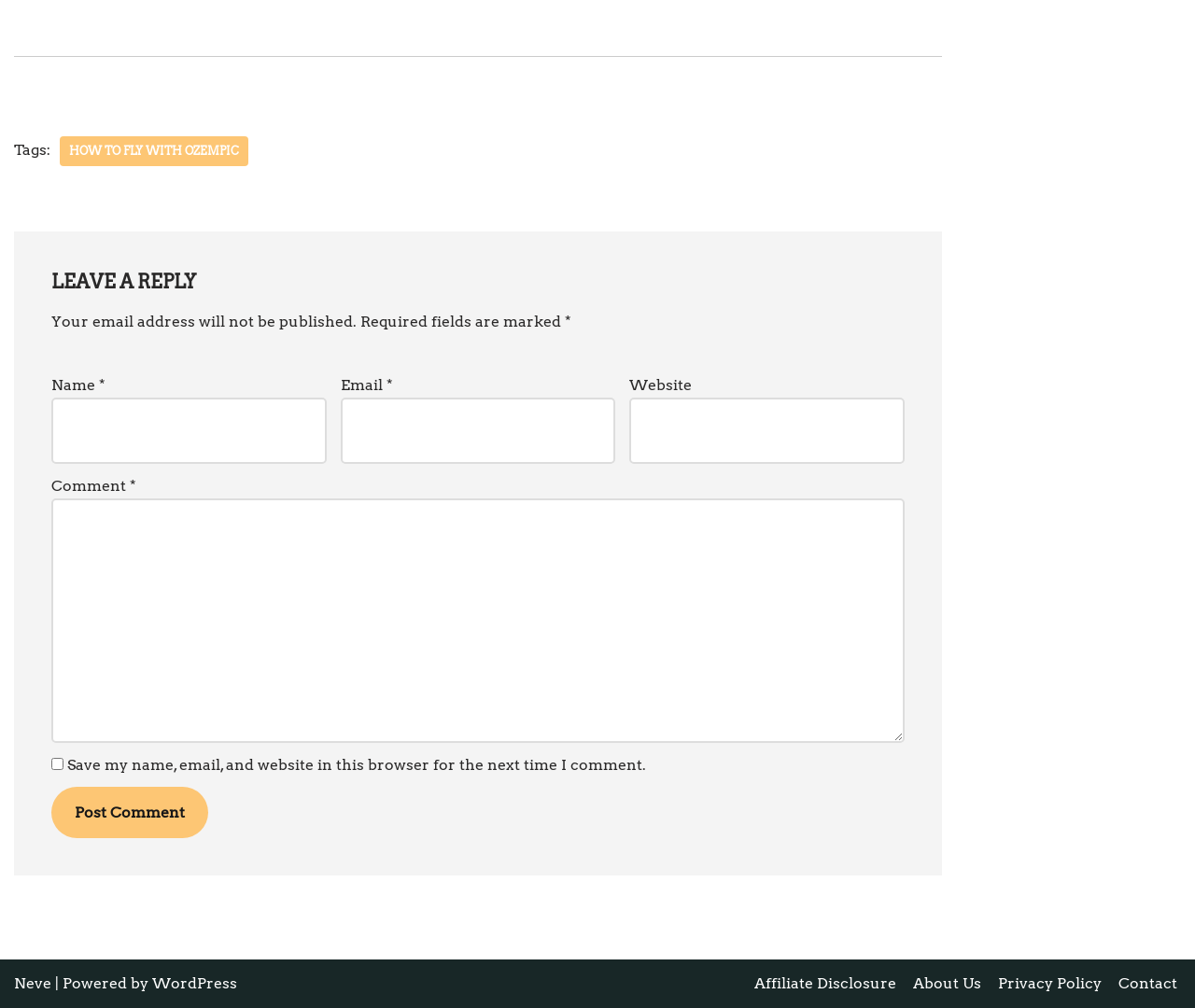Find the bounding box coordinates of the clickable element required to execute the following instruction: "Enter your name in the 'Name' field". Provide the coordinates as four float numbers between 0 and 1, i.e., [left, top, right, bottom].

[0.043, 0.394, 0.273, 0.46]